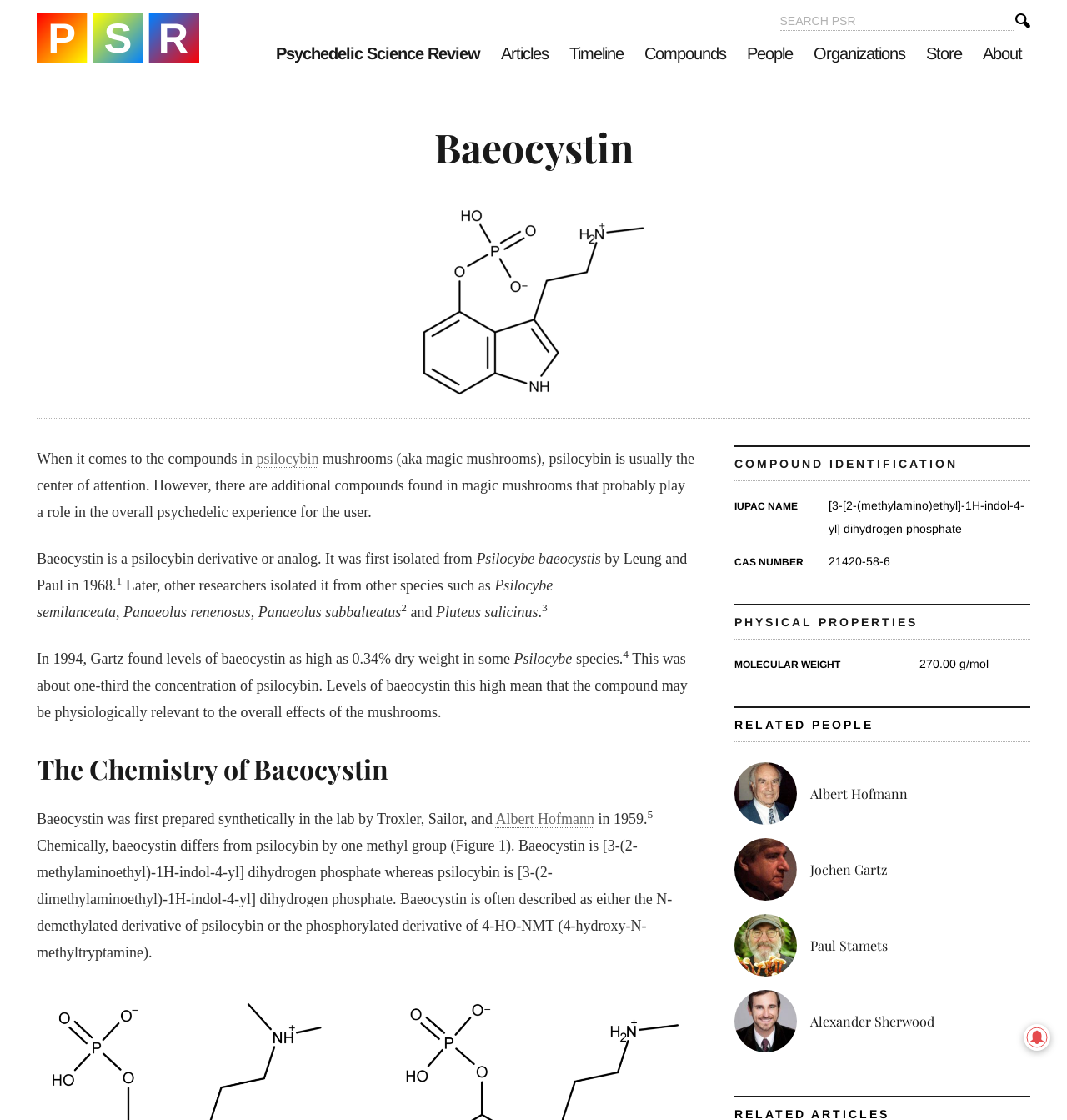Locate the bounding box coordinates of the element that needs to be clicked to carry out the instruction: "View the article about Baeocystin". The coordinates should be given as four float numbers ranging from 0 to 1, i.e., [left, top, right, bottom].

[0.053, 0.107, 0.947, 0.155]